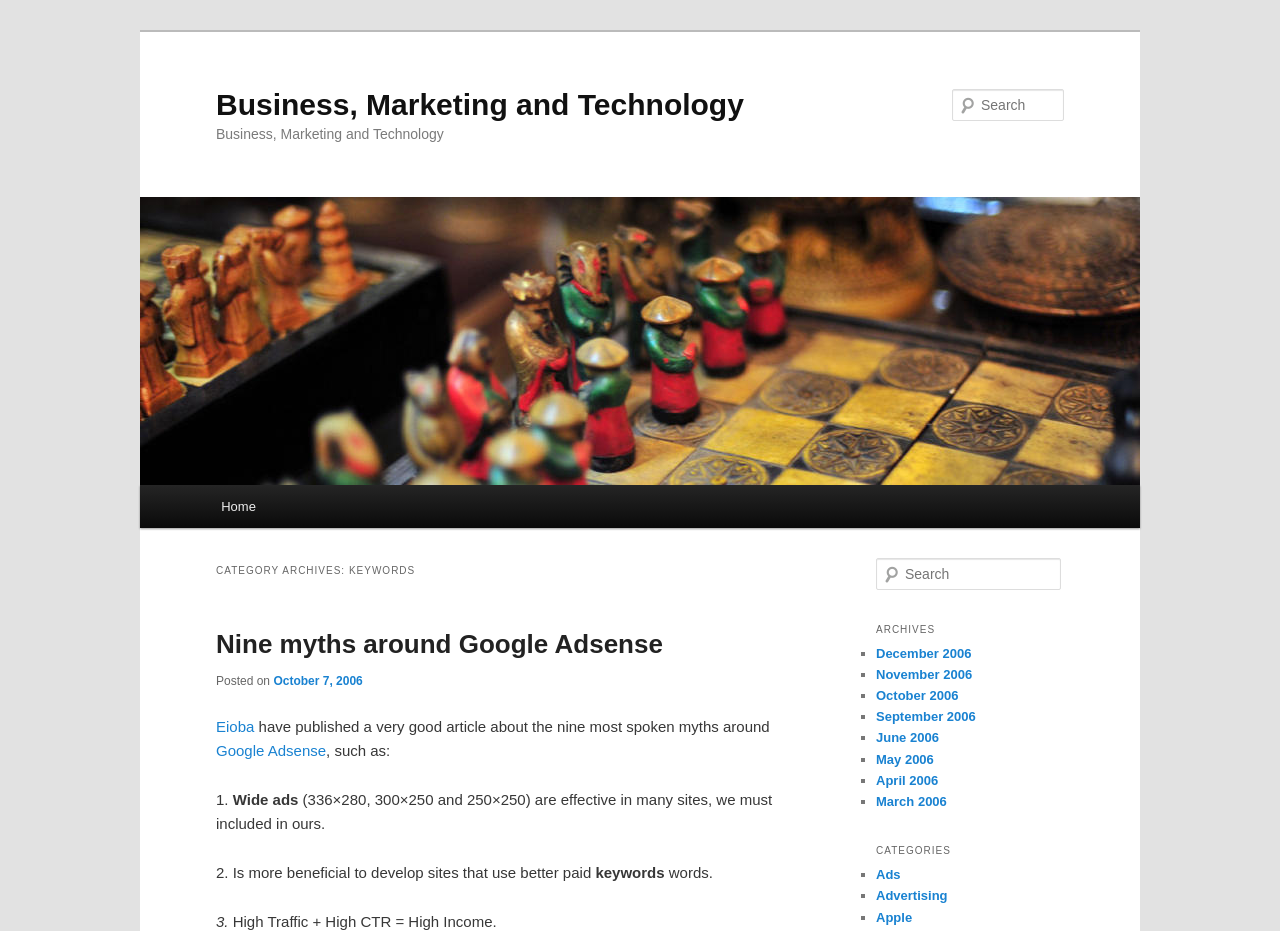Locate the bounding box coordinates of the element I should click to achieve the following instruction: "Go to Home page".

[0.16, 0.521, 0.212, 0.567]